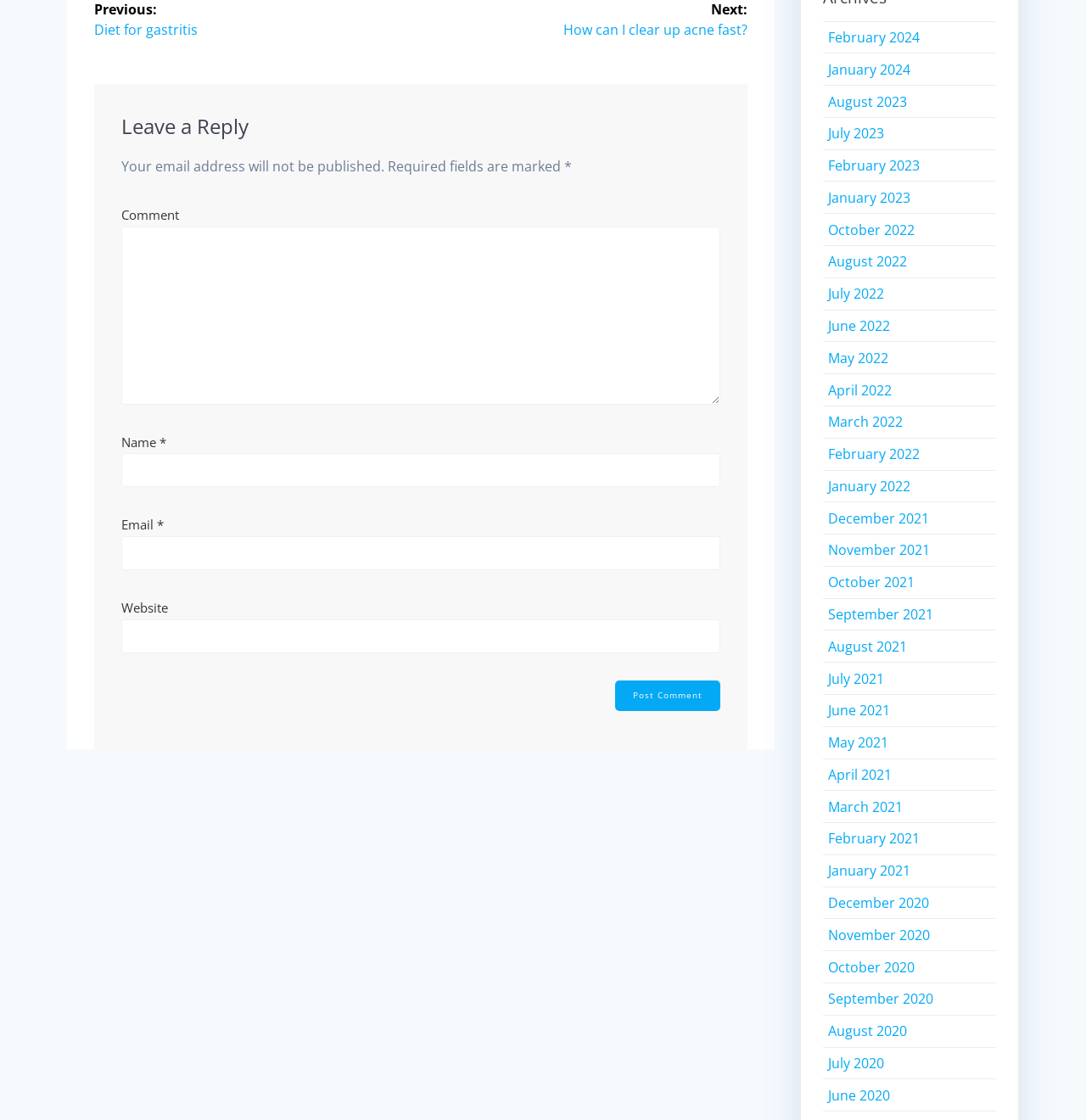Identify the bounding box coordinates of the clickable region to carry out the given instruction: "Enter your name".

[0.112, 0.405, 0.663, 0.435]